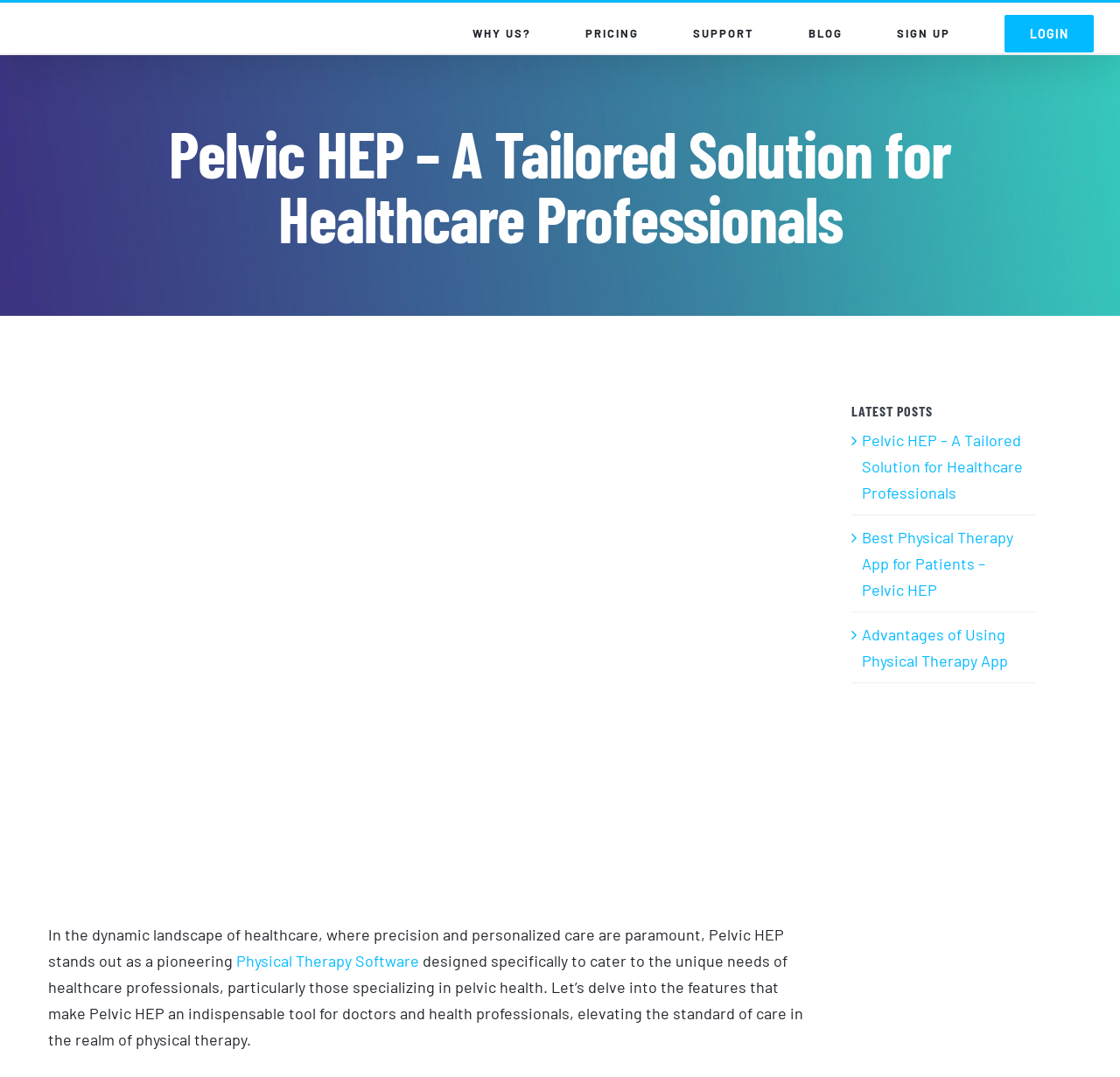Offer an in-depth caption of the entire webpage.

The webpage is focused on promoting Pelvic HEP, a software solution for healthcare professionals, particularly those specializing in pelvic health. At the top, there is a page title bar with a heading that reads "Pelvic HEP – A Tailored Solution for Healthcare Professionals". Below this heading, there is an image with the caption "Best Physical Therapy App". 

To the right of the image, there is a block of text that describes Pelvic HEP as a pioneering software designed to cater to the unique needs of healthcare professionals. This text also includes a link to "Physical Therapy Software". 

Further down, there is another block of text that elaborates on the features of Pelvic HEP, highlighting its ability to elevate the standard of care in physical therapy. 

On the right side of the page, there is a complementary section with a heading that reads "LATEST POSTS". Below this heading, there are three links to recent posts, each with a brief description and an icon. The posts are titled "Pelvic HEP – A Tailored Solution for Healthcare Professionals", "Best Physical Therapy App for Patients – Pelvic HEP", and "Advantages of Using Physical Therapy App".